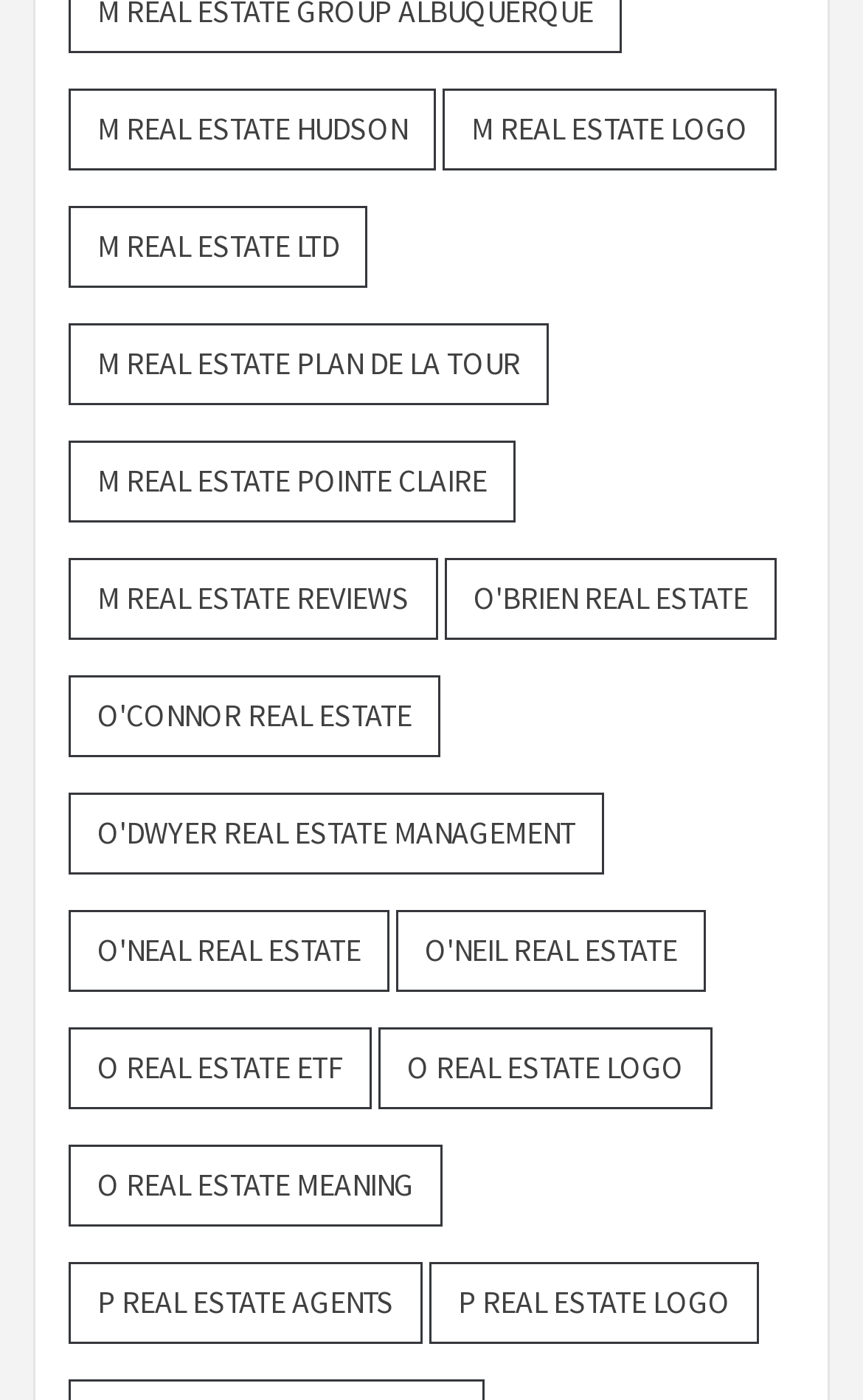How many real estate companies are listed?
Respond to the question with a single word or phrase according to the image.

11